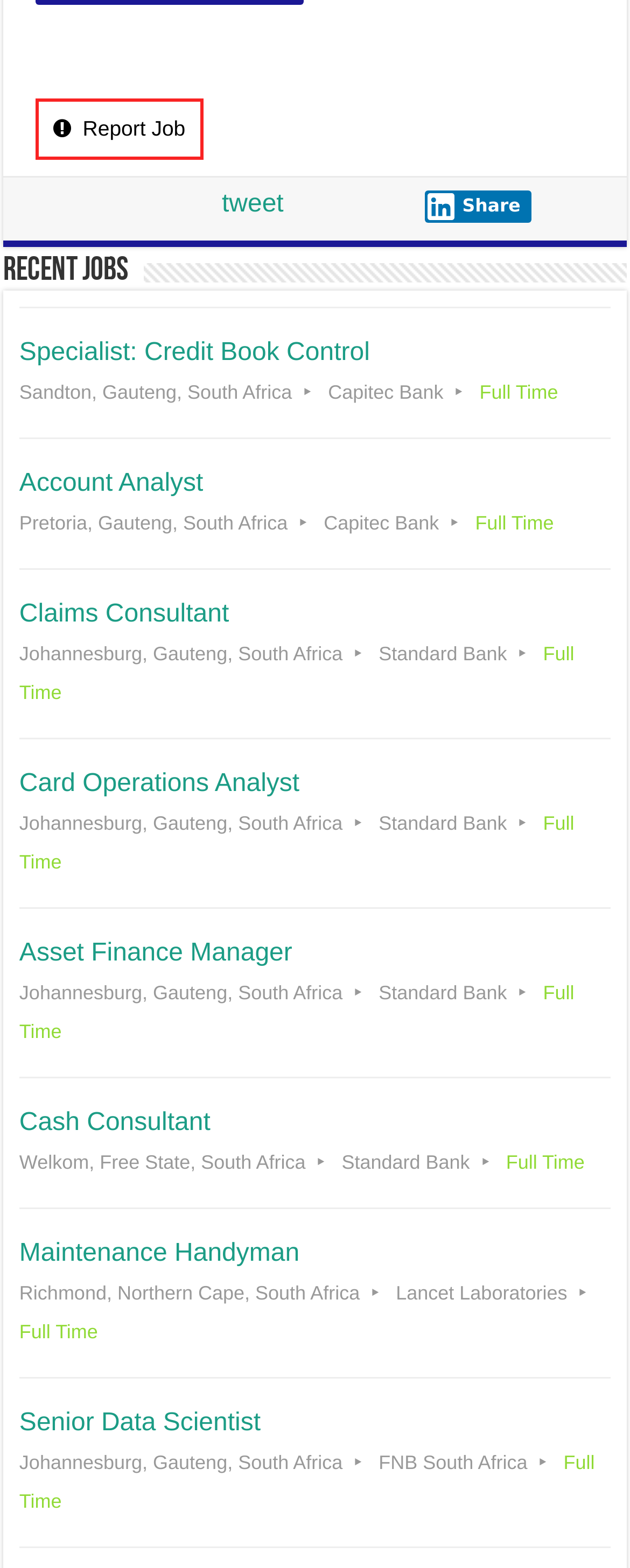Refer to the image and provide an in-depth answer to the question:
What is the company of the first job posting?

I looked at the first job link and found the company name 'Capitec Bank' mentioned in the link text.